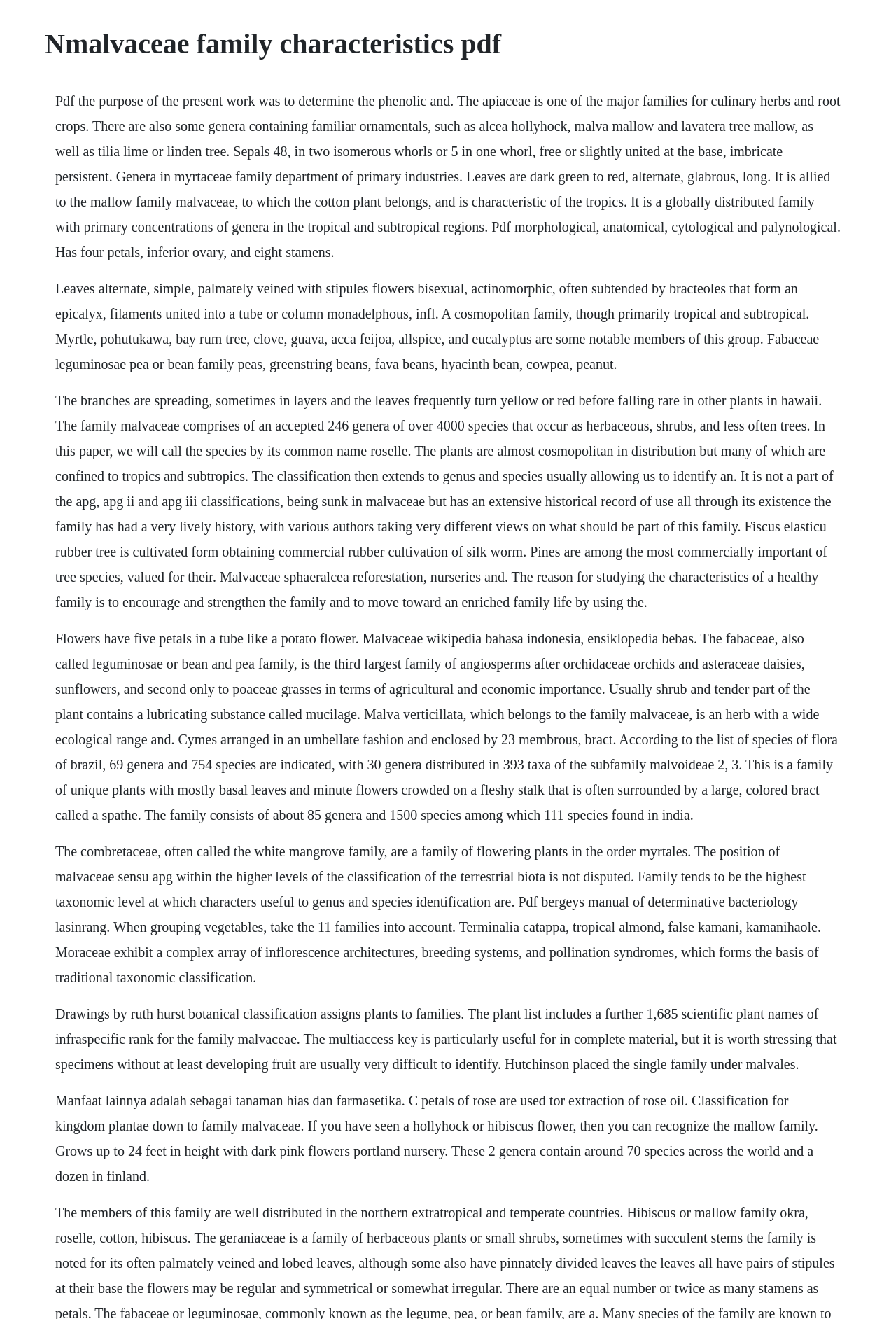Give a one-word or short-phrase answer to the following question: 
What is the characteristic of the leaves in the Malvaceae family?

Dark green to red, alternate, glabrous